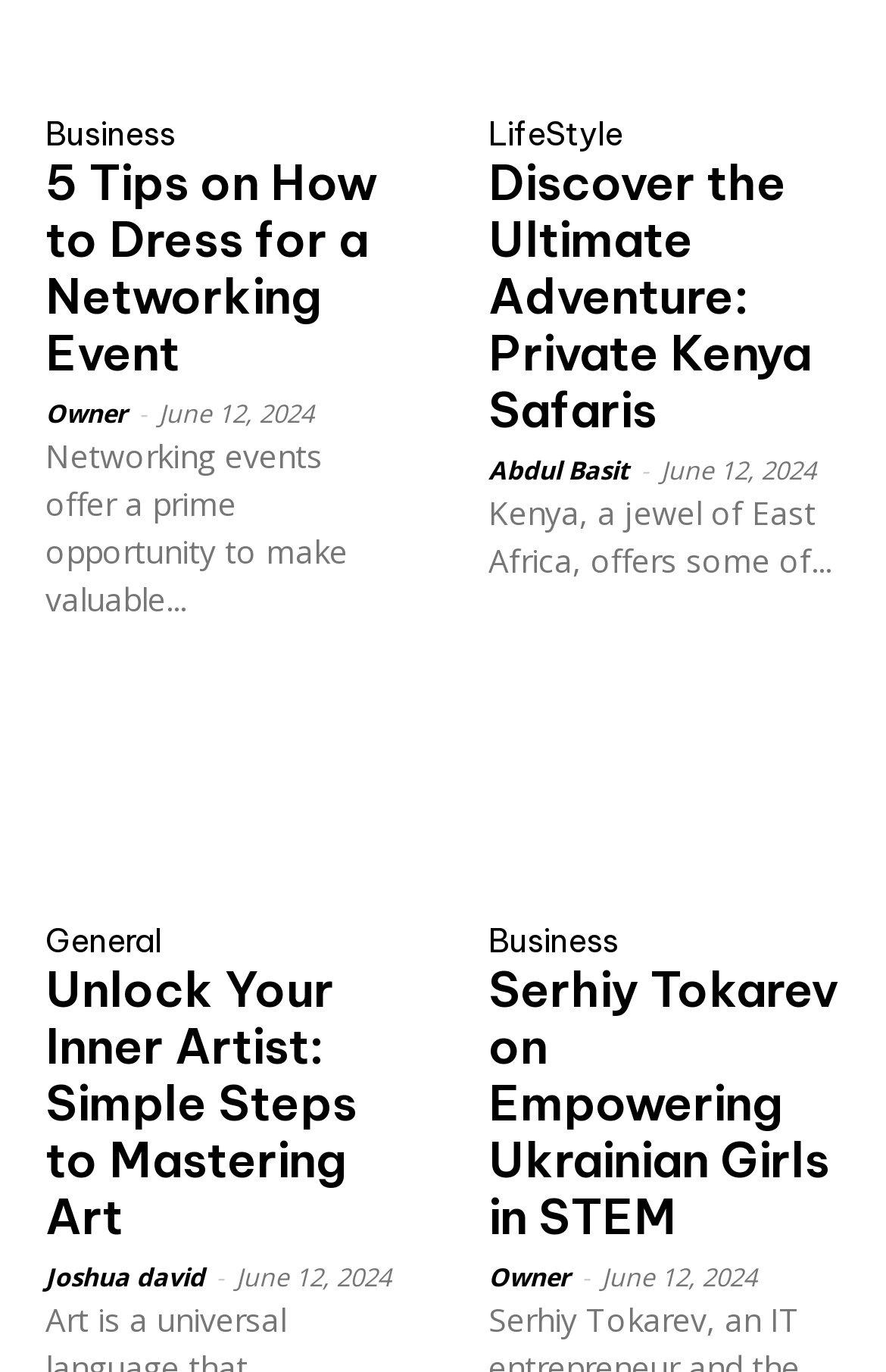Provide the bounding box coordinates of the HTML element this sentence describes: "Abdul Basit".

[0.551, 0.33, 0.71, 0.355]